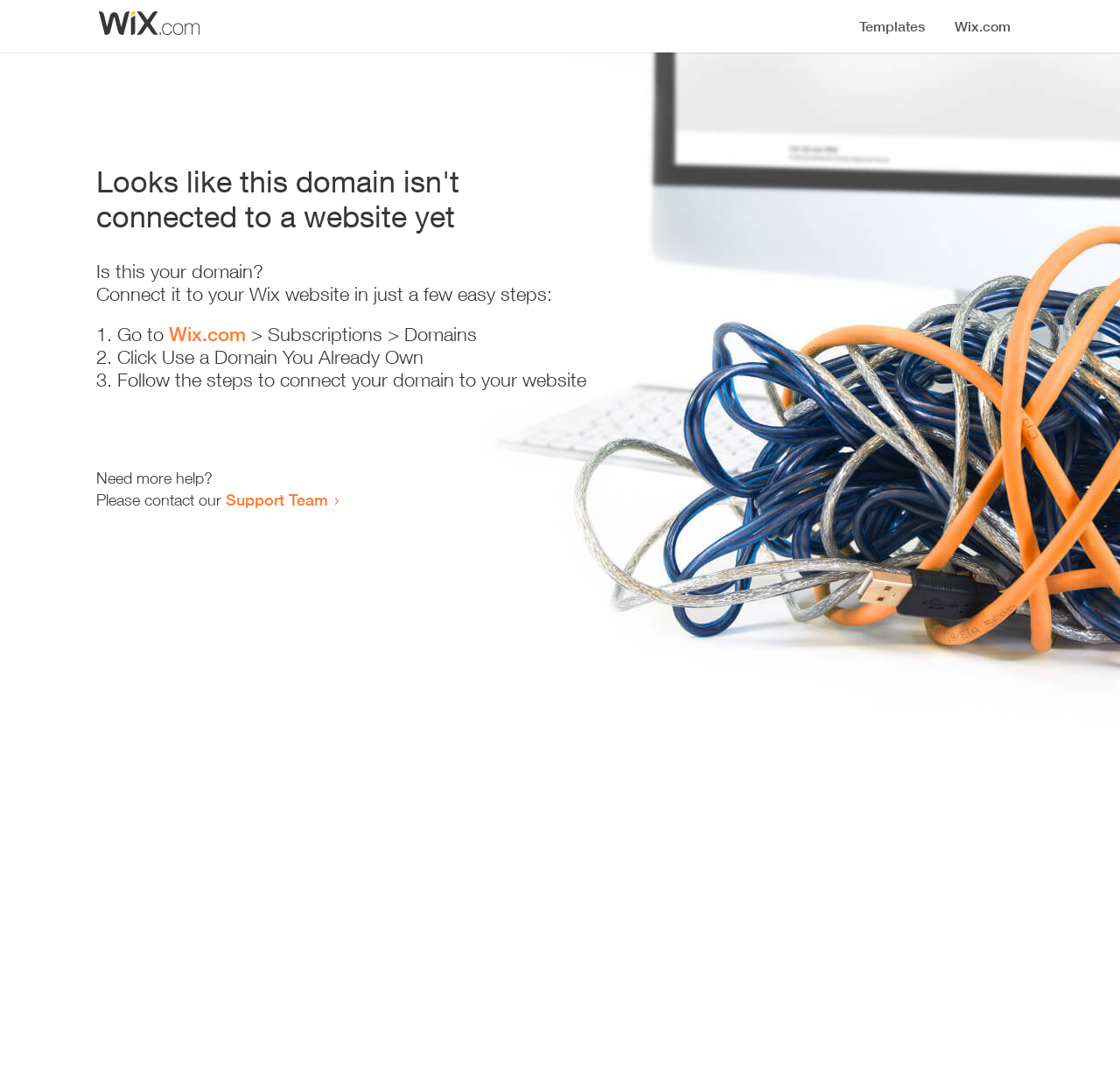Find the bounding box coordinates for the UI element that matches this description: "Wix.com".

[0.151, 0.302, 0.22, 0.324]